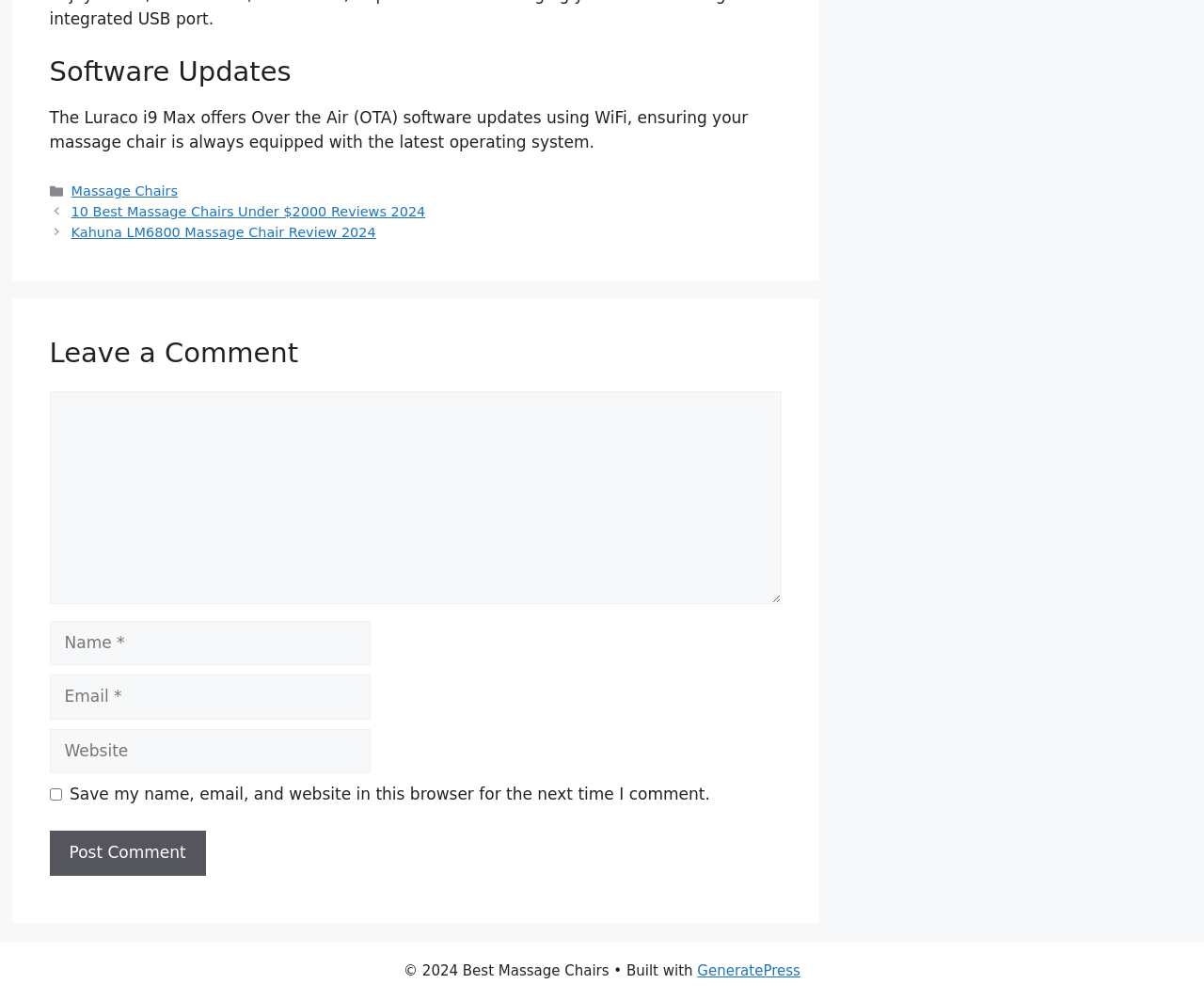What is the purpose of the 'Save my name, email, and website in this browser' checkbox? Look at the image and give a one-word or short phrase answer.

To save user information